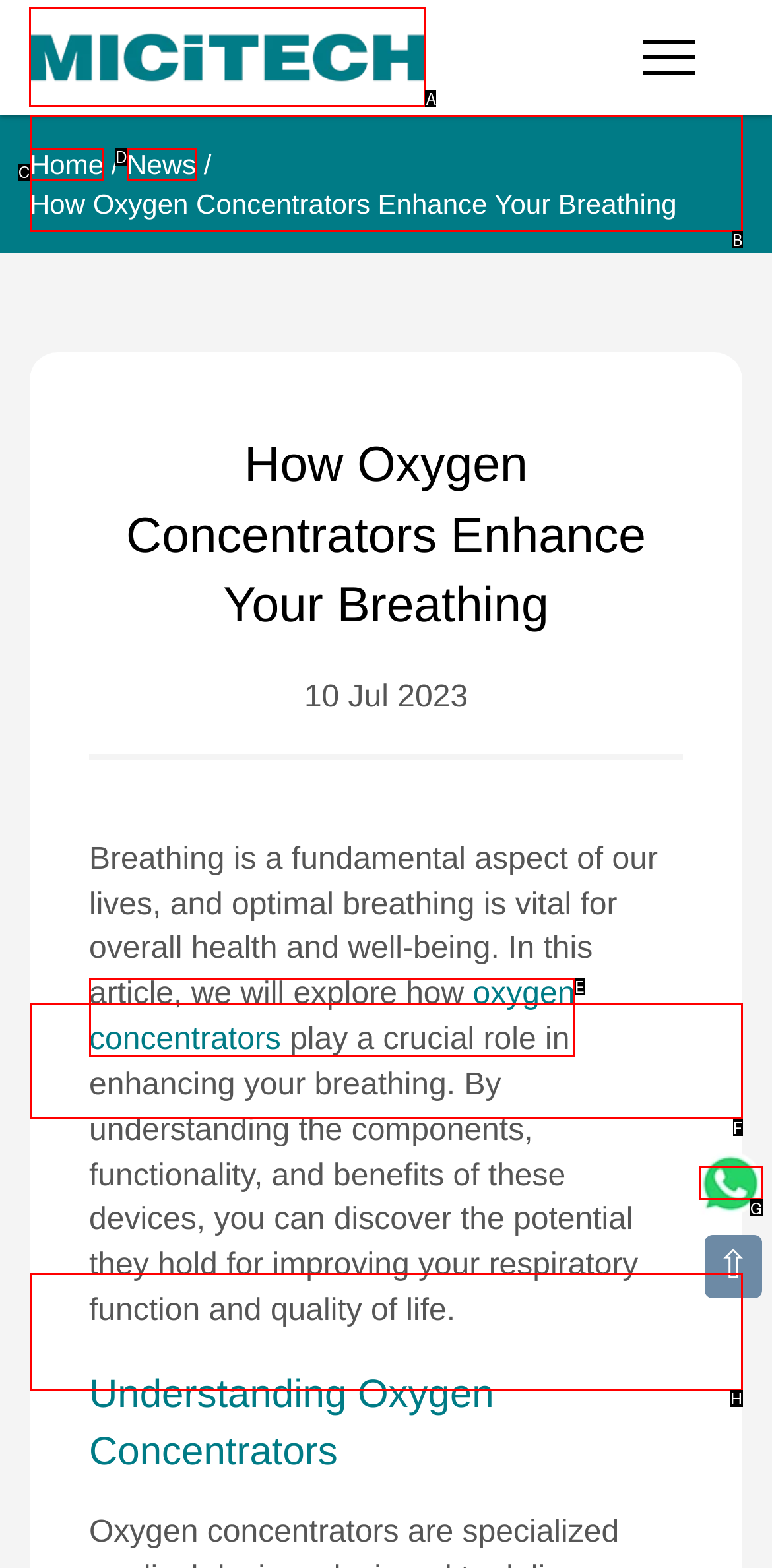Find the HTML element to click in order to complete this task: Click the MICiTECH Logo
Answer with the letter of the correct option.

A